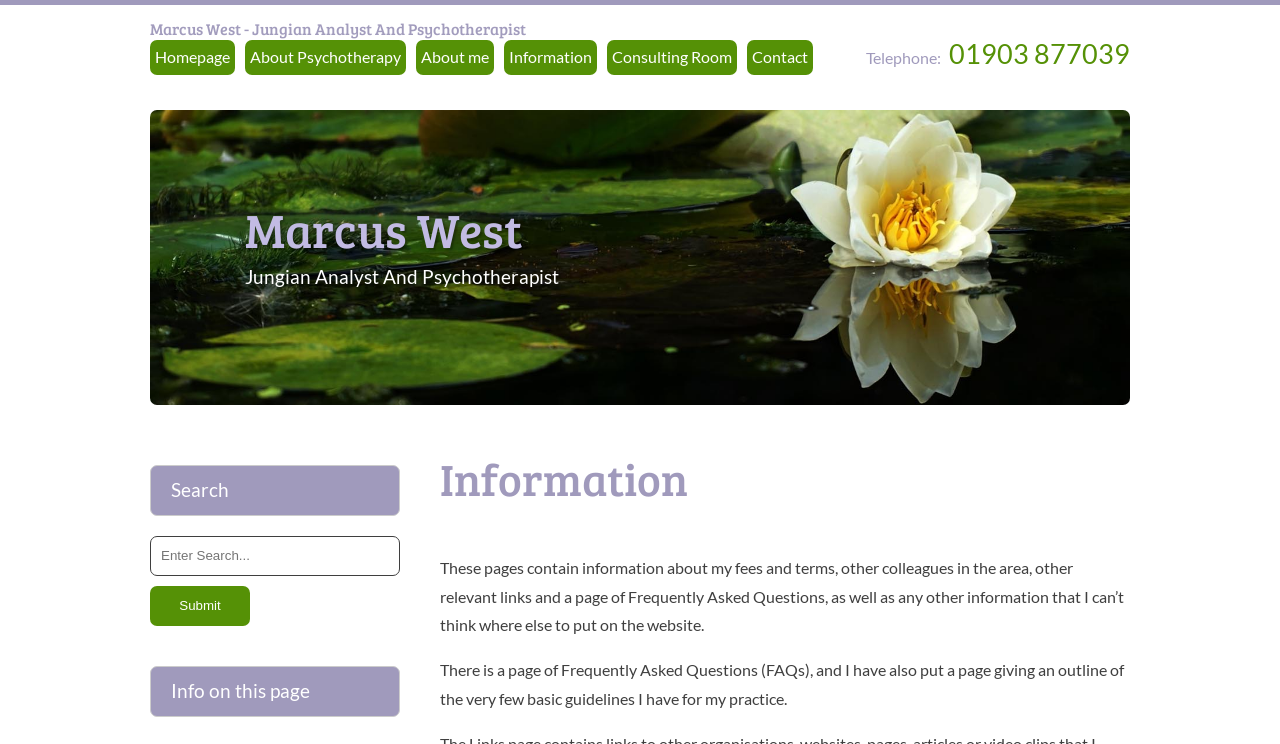Offer a detailed explanation of the webpage layout and contents.

The webpage is about Marcus West, a Jungian Analyst and Psychotherapist. At the top, there is a header image spanning across the page. Below the image, there is a heading with the title "Marcus West - Jungian Analyst And Psychotherapist". 

To the right of the heading, there are seven navigation links: "Homepage", "About Psychotherapy", "About me", "Information", "Consulting Room", and "Contact". These links are aligned horizontally and are positioned near the top of the page.

Below the navigation links, there is a section with the title "Marcus West" and a subtitle "Jungian Analyst And Psychotherapist". 

On the right side of the page, there is a section with the title "Telephone:" and a link to a phone number "01903 877039". 

In the middle of the page, there is a search bar with a label "Search" and a textbox to enter search queries. Below the search bar, there is a "Submit" button.

Further down the page, there is a section with the title "Information" and a paragraph of text describing the content of the page, including information about fees and terms, colleagues in the area, relevant links, and a page of Frequently Asked Questions. Below this paragraph, there is another paragraph describing the content of the FAQs page and the guidelines for the practice.

Overall, the webpage has a simple and organized layout, with clear headings and concise text, making it easy to navigate and find information about Marcus West's services.